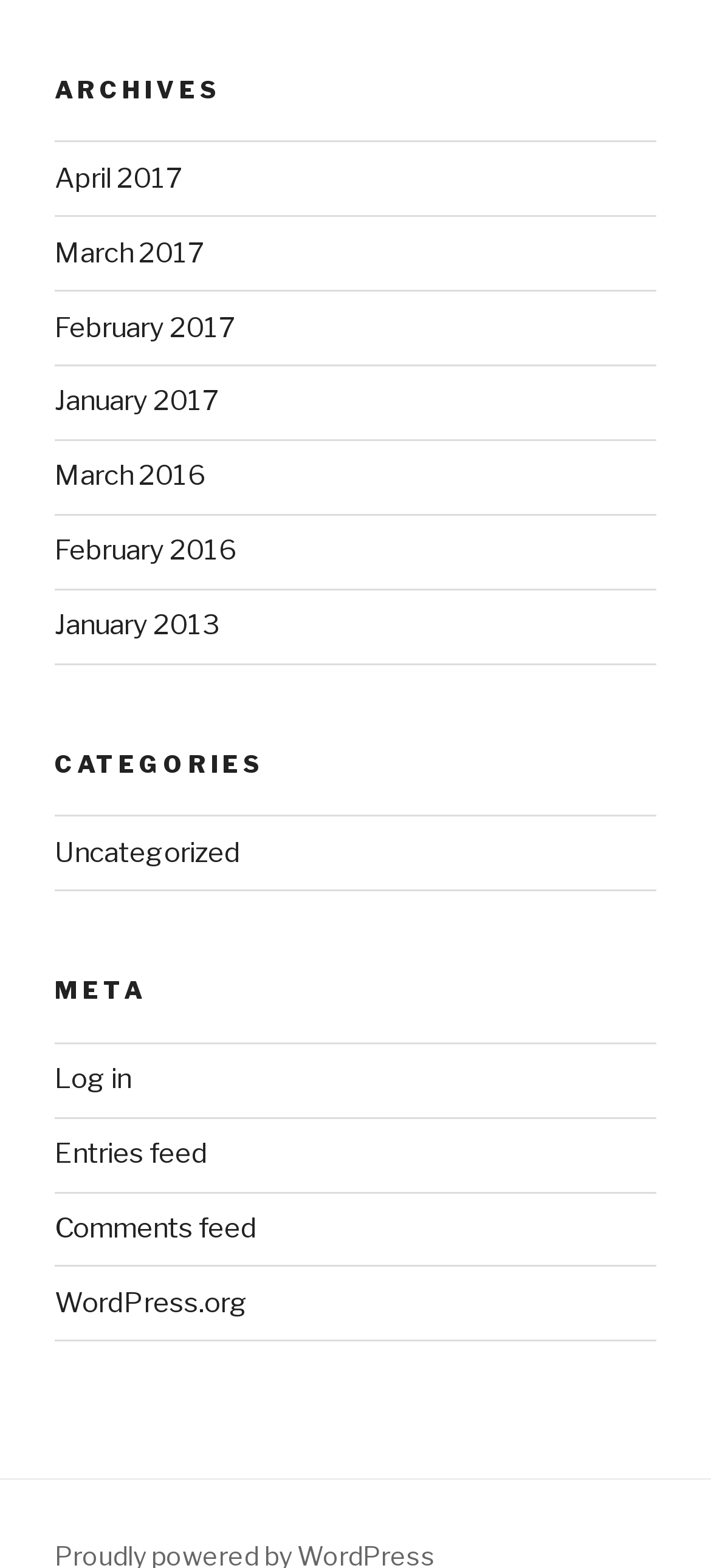Using the webpage screenshot and the element description January 2013, determine the bounding box coordinates. Specify the coordinates in the format (top-left x, top-left y, bottom-right x, bottom-right y) with values ranging from 0 to 1.

[0.077, 0.388, 0.308, 0.409]